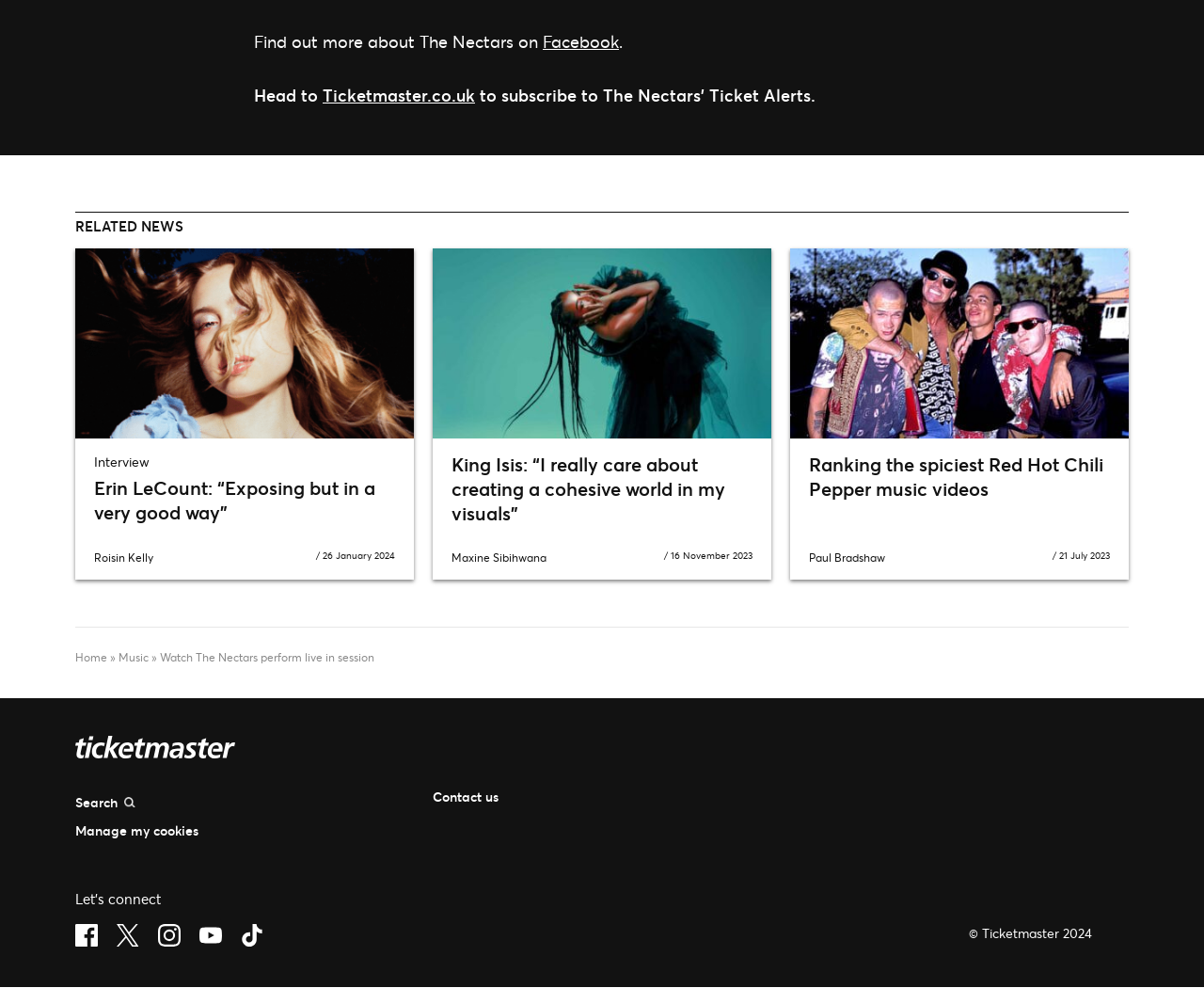Use a single word or phrase to answer this question: 
What is the date of the interview with Erin LeCount?

26 January 2024